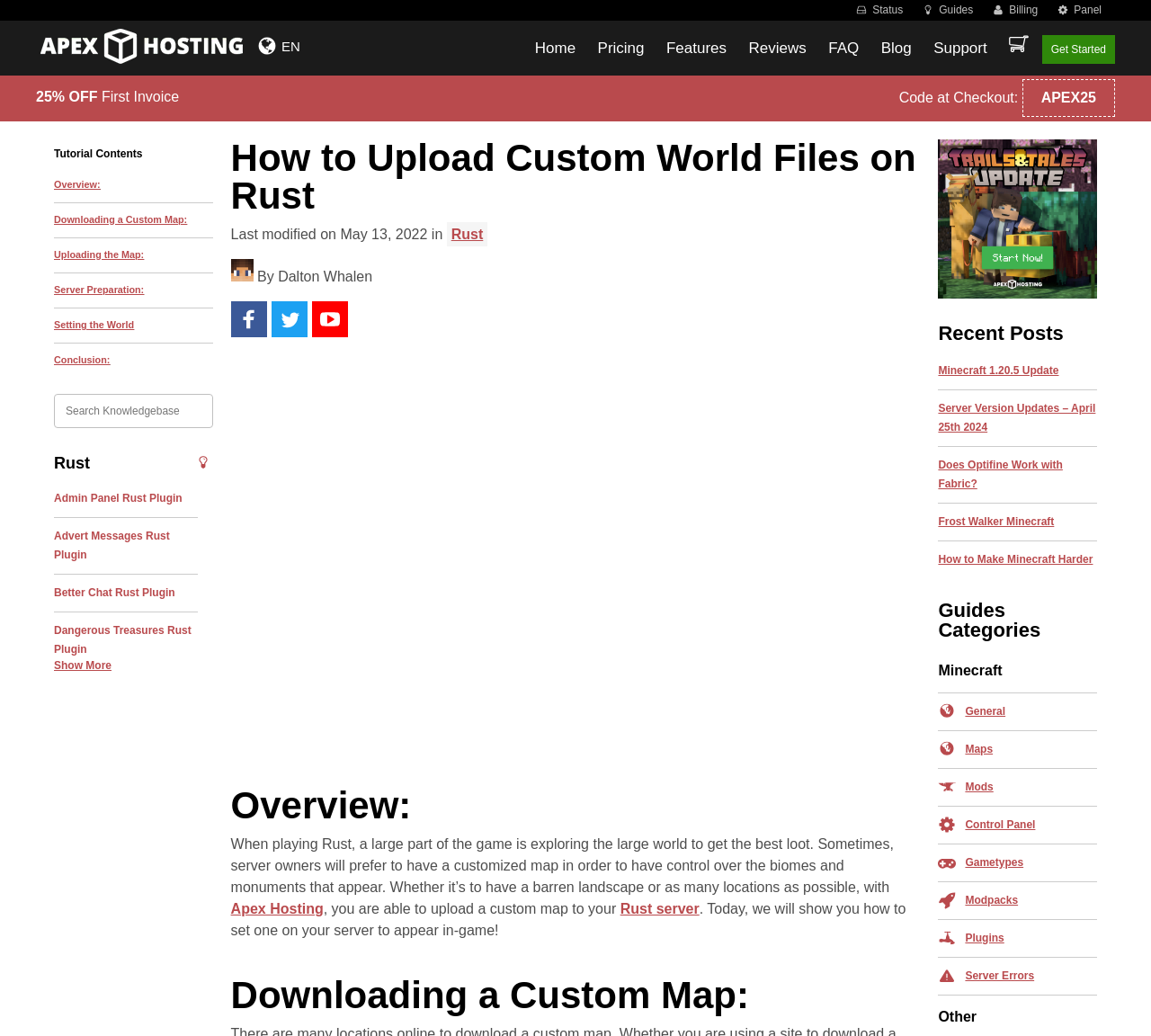Determine the bounding box coordinates of the area to click in order to meet this instruction: "Click on the 'Rust' link".

[0.047, 0.438, 0.078, 0.456]